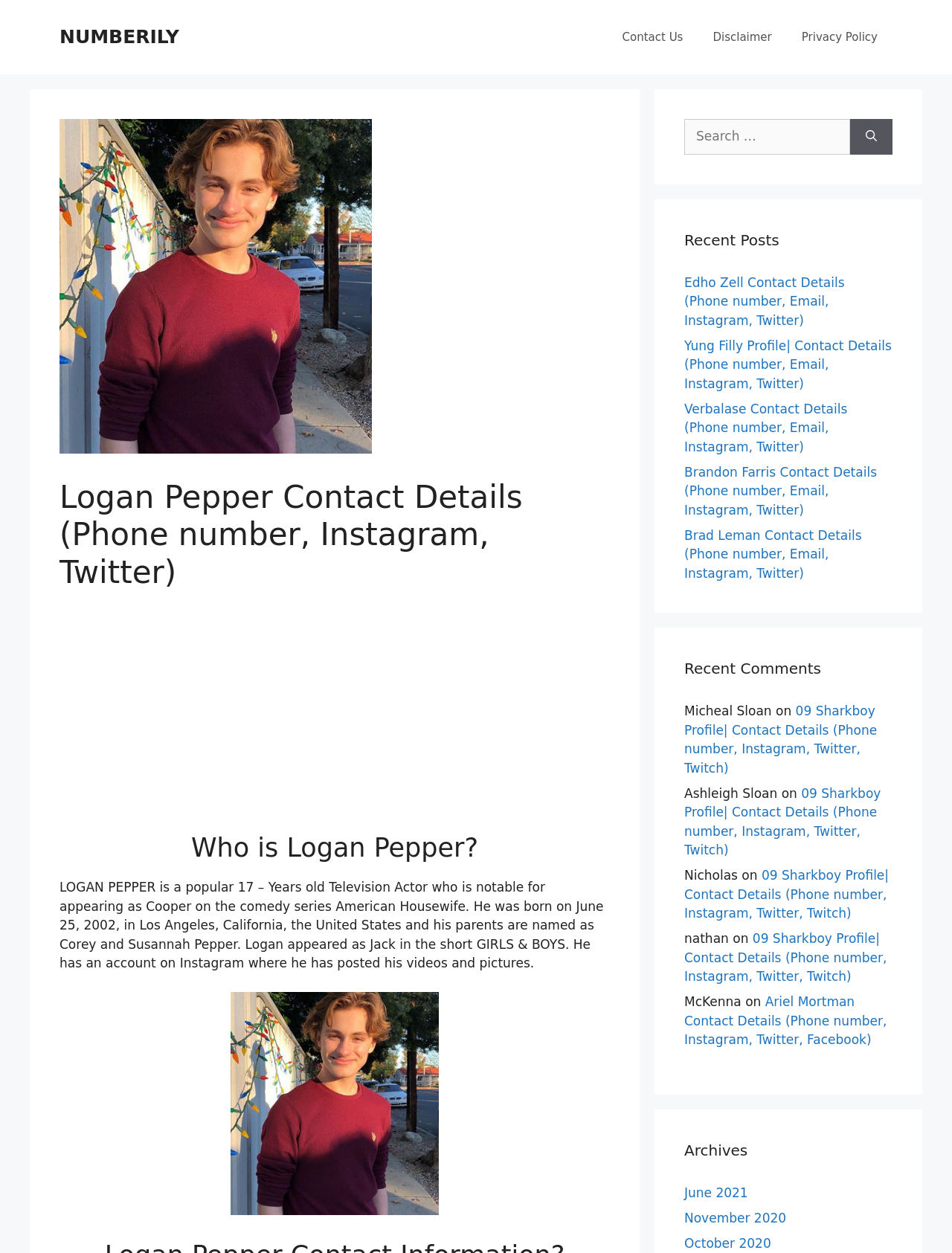Using the provided element description, identify the bounding box coordinates as (top-left x, top-left y, bottom-right x, bottom-right y). Ensure all values are between 0 and 1. Description: aria-label="Advertisement" name="aswift_1" title="Advertisement"

[0.062, 0.492, 0.641, 0.658]